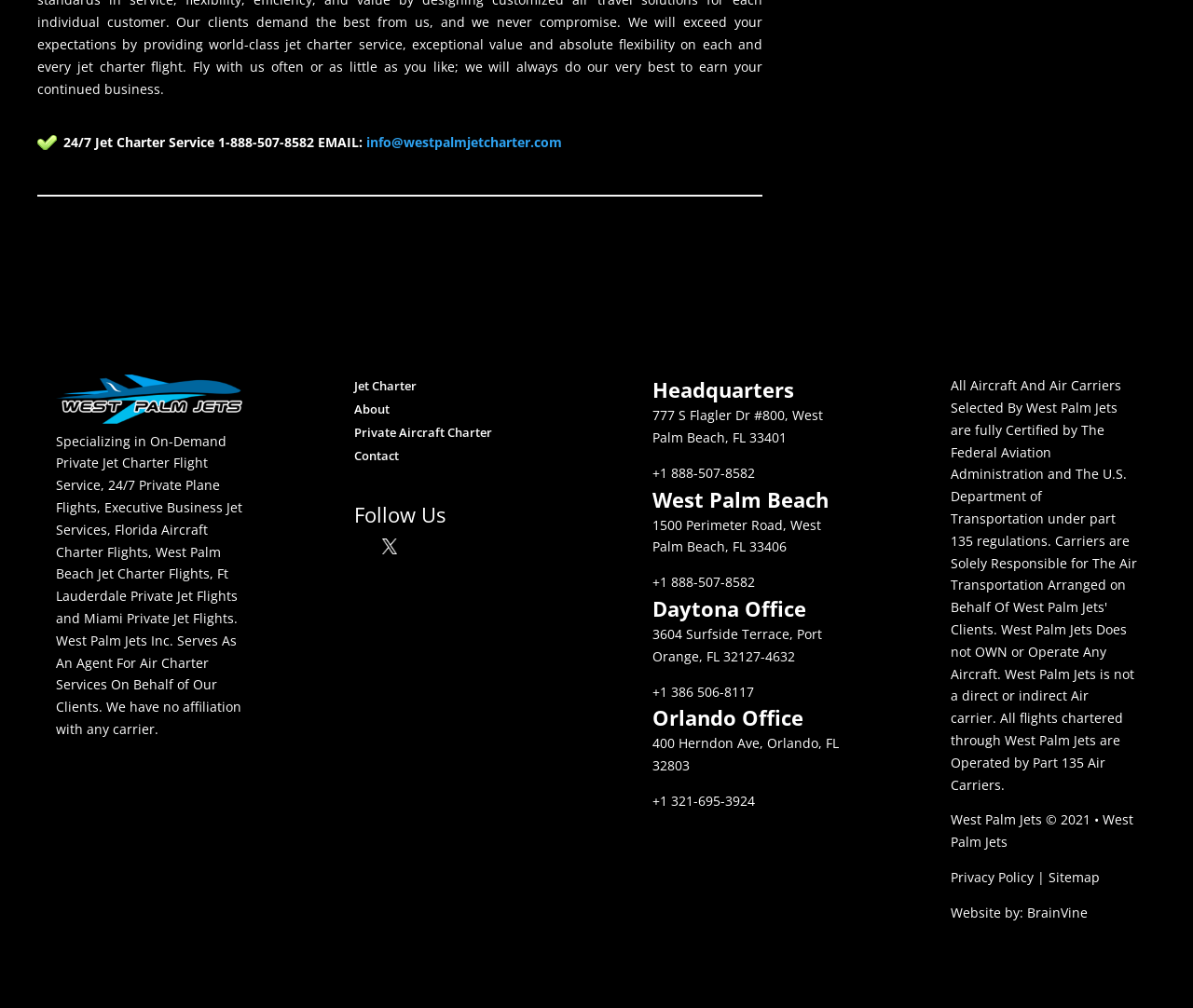Could you please study the image and provide a detailed answer to the question:
How many offices does West Palm Jets have?

The webpage lists three offices: West Palm Beach, Daytona, and Orlando. These offices are listed under separate headings, with their respective addresses and phone numbers.